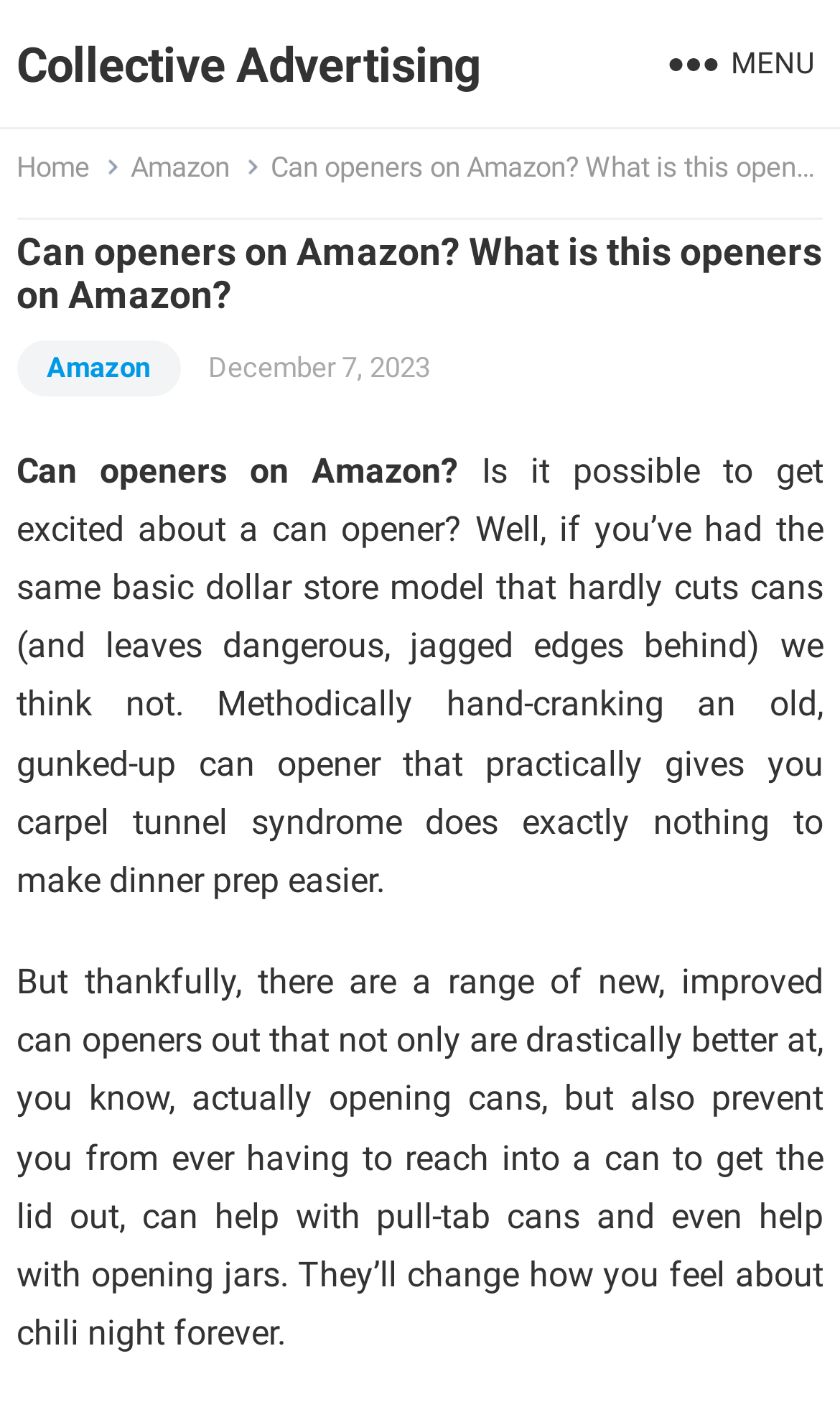Please find the main title text of this webpage.

Can openers on Amazon? What is this openers on Amazon?